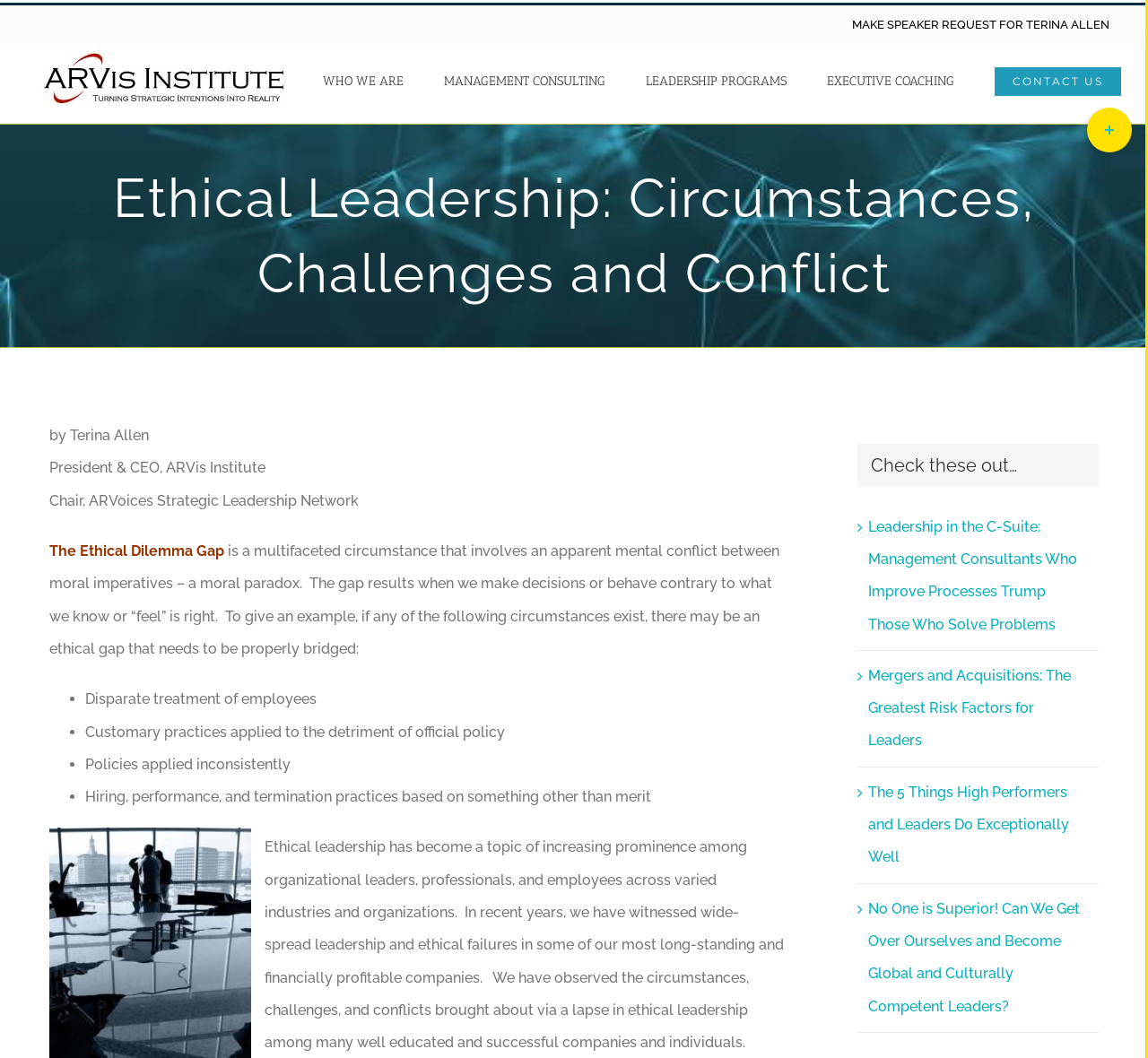What is the topic of the article?
Look at the image and respond with a single word or a short phrase.

Ethical Leadership